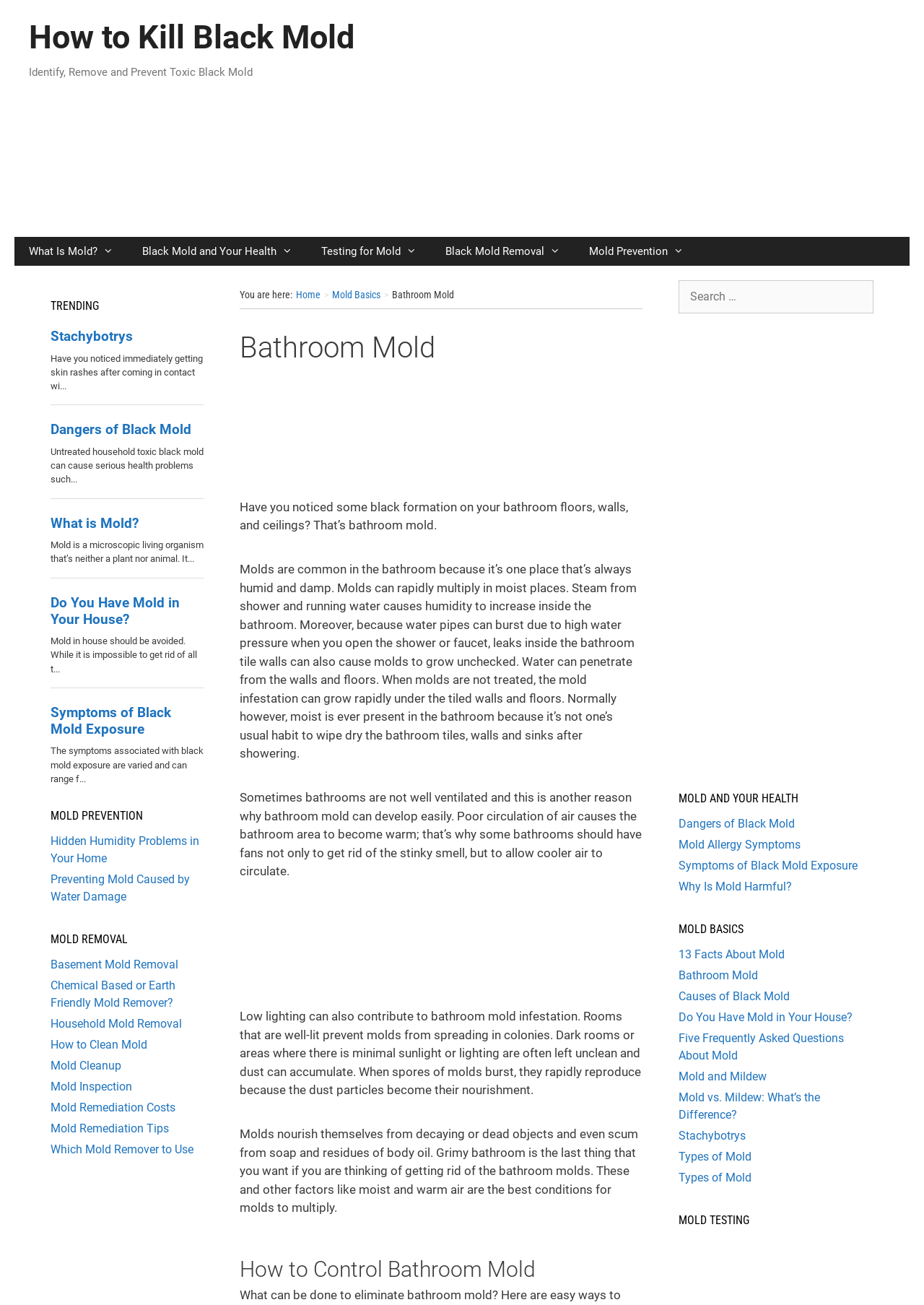Please specify the bounding box coordinates for the clickable region that will help you carry out the instruction: "Search for:".

[0.734, 0.214, 0.945, 0.24]